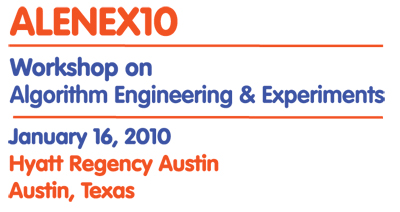Where is the Hyatt Regency located?
Kindly answer the question with as much detail as you can.

The location of the Hyatt Regency is mentioned in the image as 'Austin, Texas', which is the venue of the workshop.